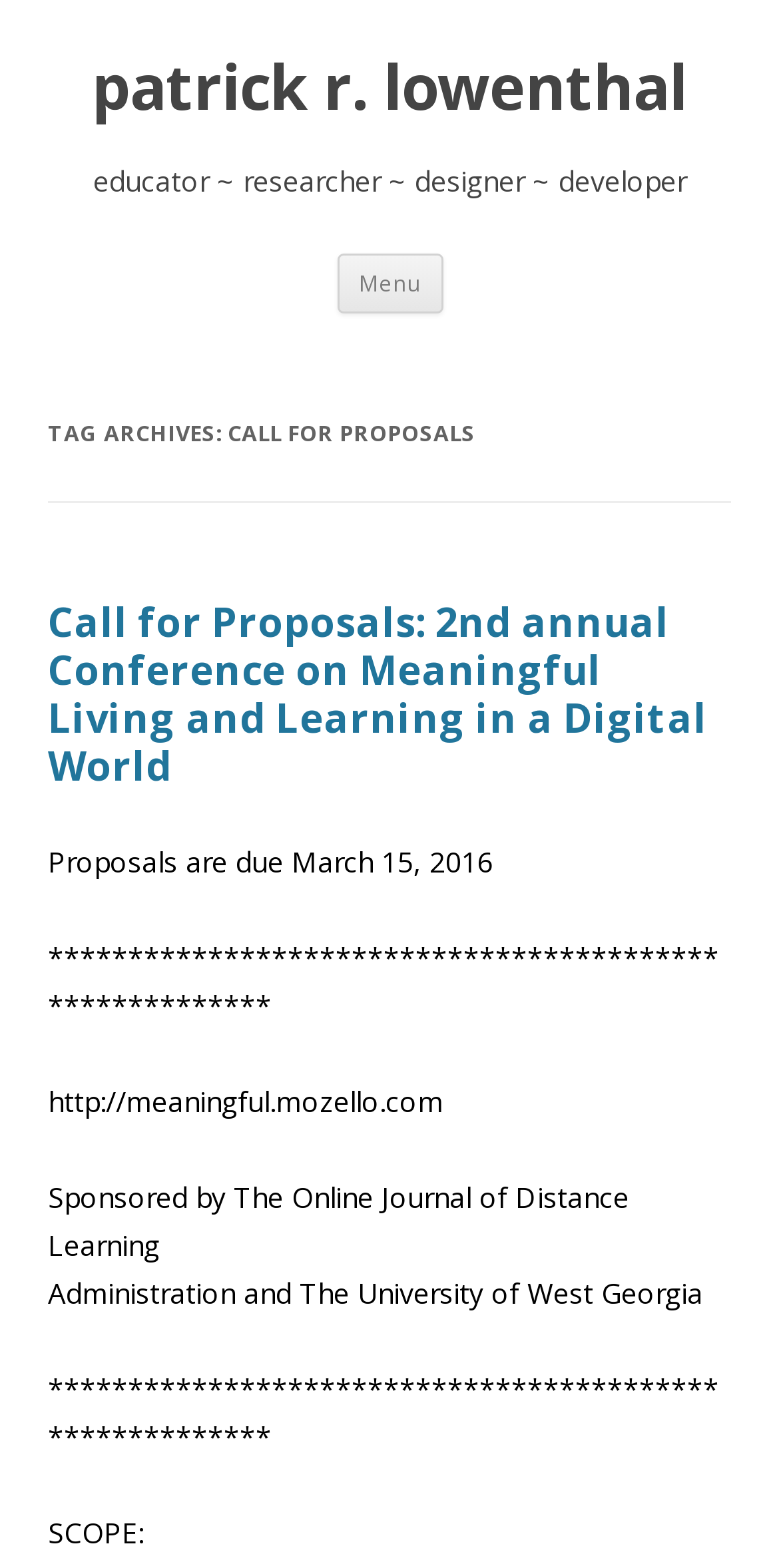Bounding box coordinates are given in the format (top-left x, top-left y, bottom-right x, bottom-right y). All values should be floating point numbers between 0 and 1. Provide the bounding box coordinate for the UI element described as: Menu

[0.432, 0.162, 0.568, 0.2]